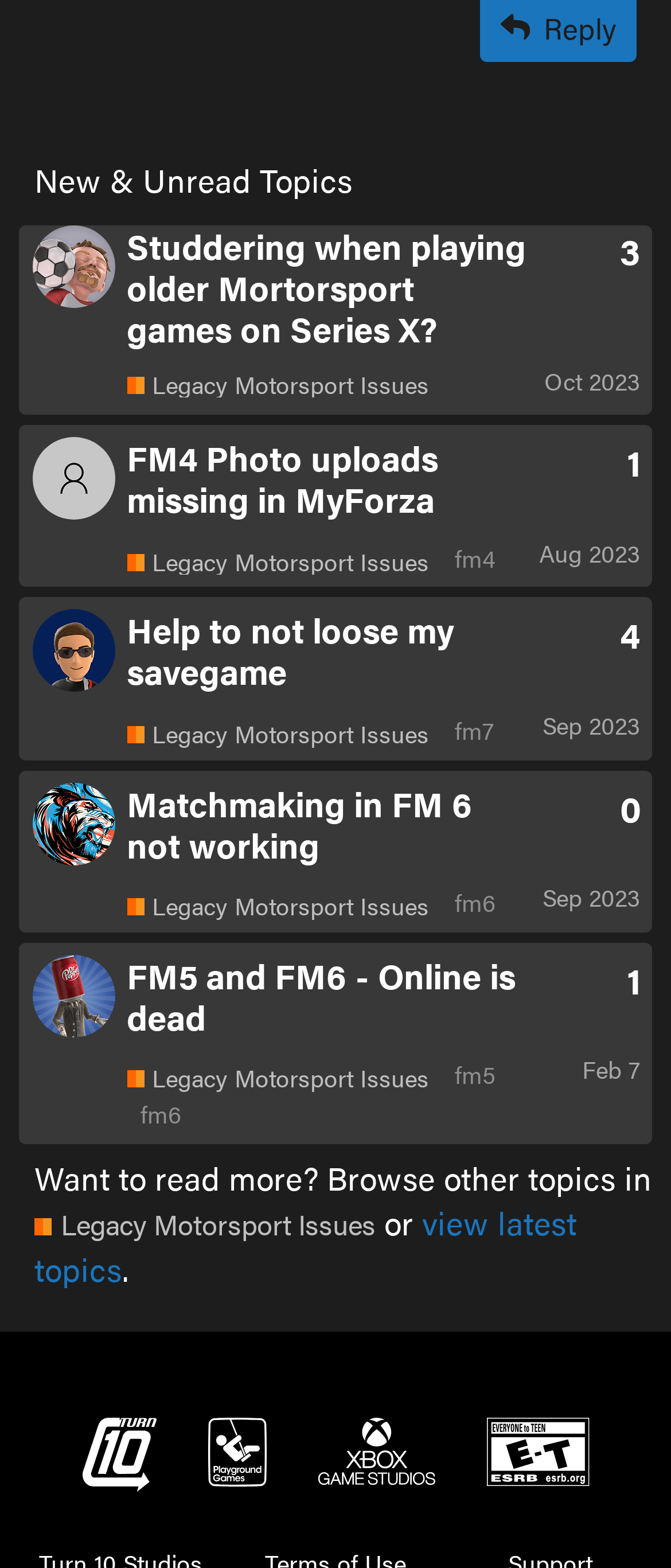What is the category of the topics listed?
Look at the webpage screenshot and answer the question with a detailed explanation.

The category of the topics listed can be determined by looking at the heading 'New & Unread Topics' and the links 'Legacy Motorsport Issues' that appear multiple times in the table. This suggests that the topics are all related to Legacy Motorsport Issues.